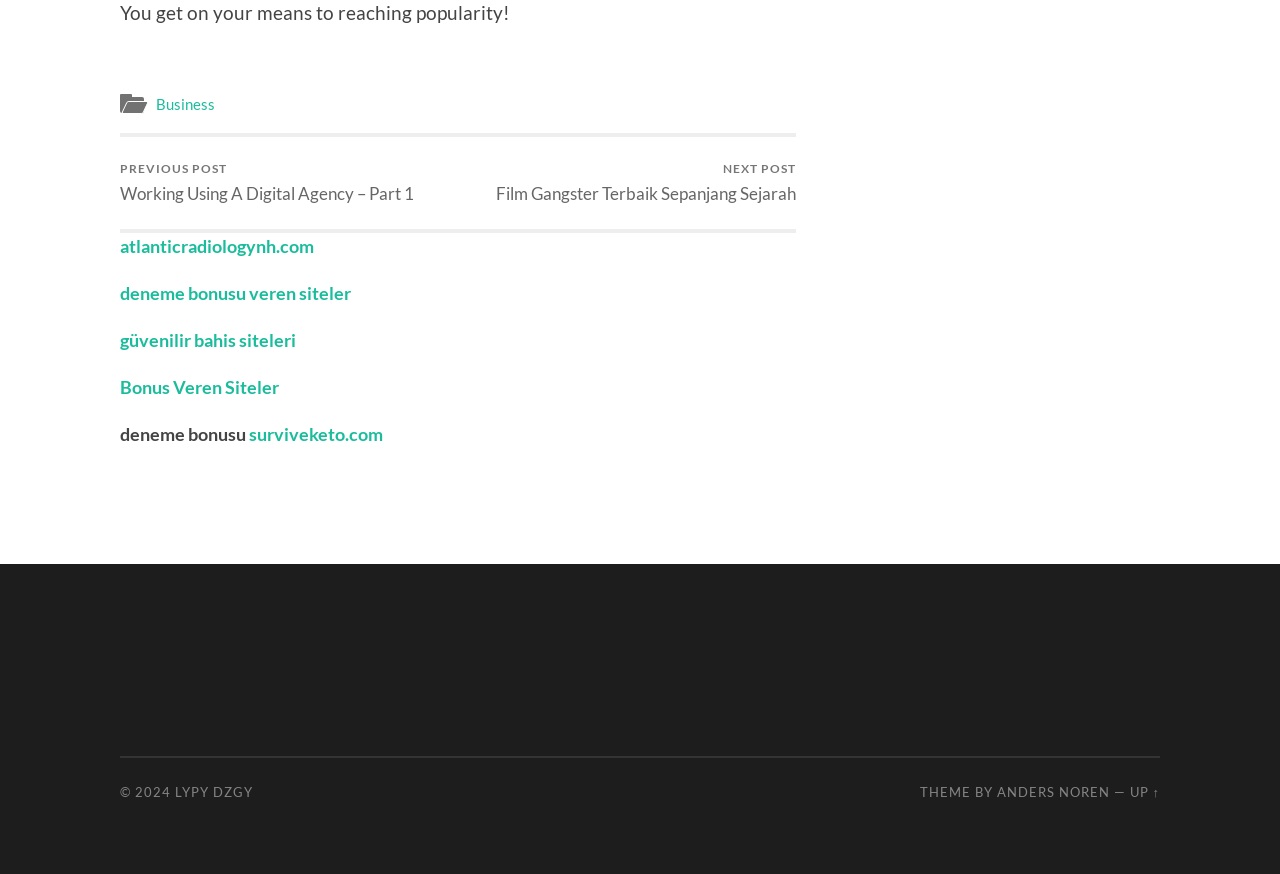Provide the bounding box coordinates of the HTML element this sentence describes: "Anders Noren". The bounding box coordinates consist of four float numbers between 0 and 1, i.e., [left, top, right, bottom].

[0.779, 0.897, 0.867, 0.916]